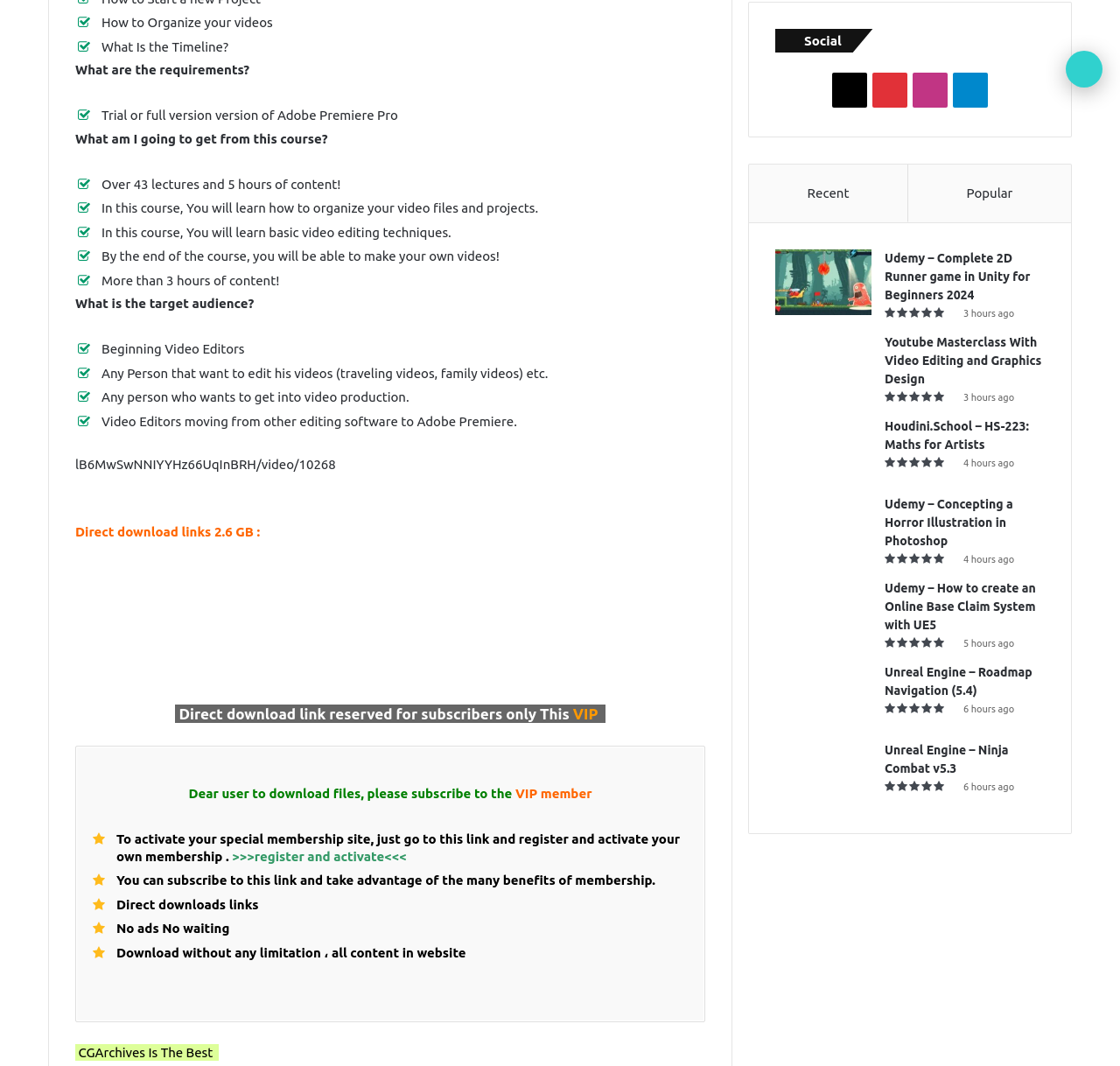Identify the bounding box coordinates of the clickable region necessary to fulfill the following instruction: "Click the 'Pinterest' link". The bounding box coordinates should be four float numbers between 0 and 1, i.e., [left, top, right, bottom].

[0.779, 0.068, 0.81, 0.101]